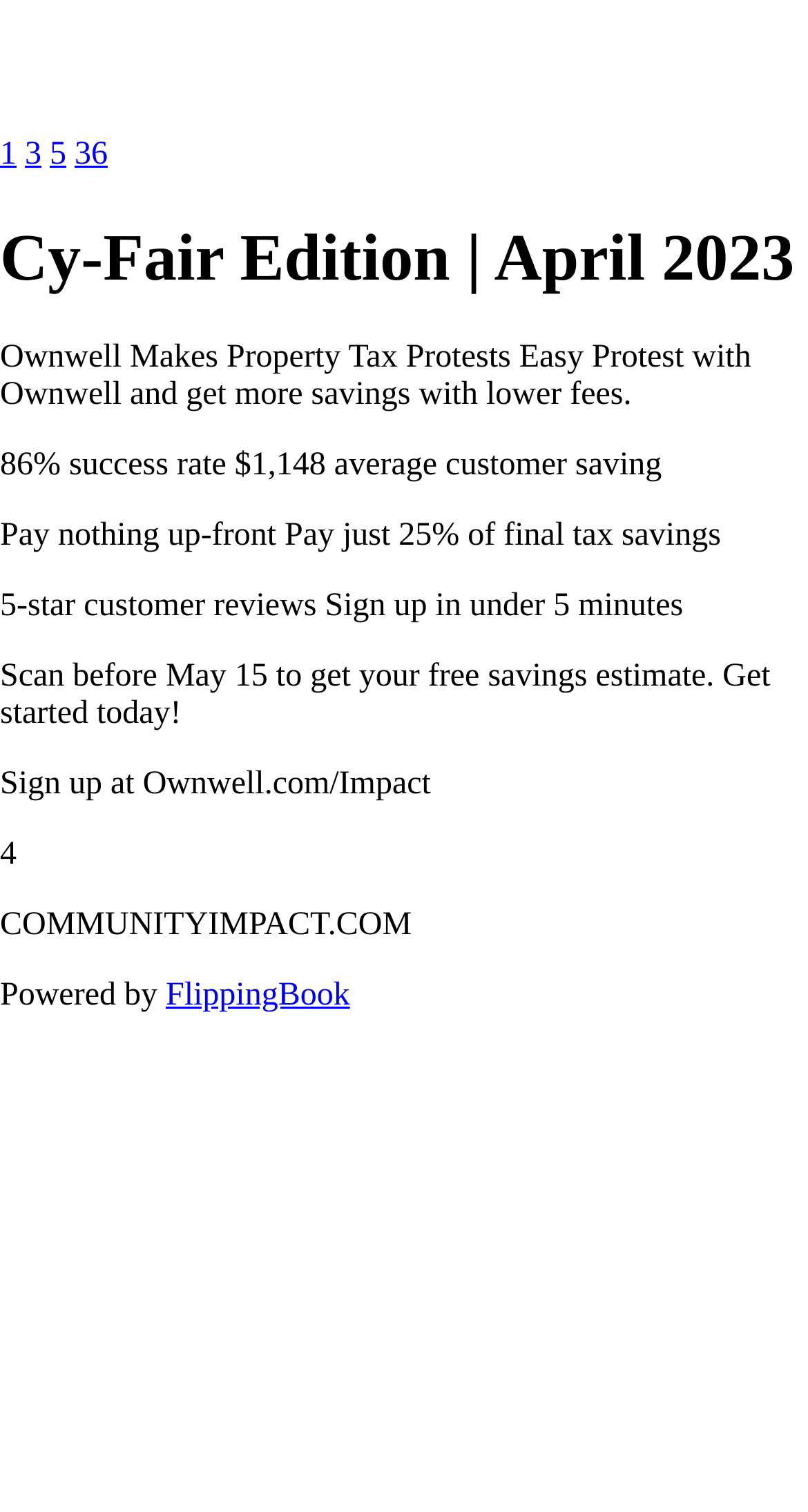Bounding box coordinates are specified in the format (top-left x, top-left y, bottom-right x, bottom-right y). All values are floating point numbers bounded between 0 and 1. Please provide the bounding box coordinate of the region this sentence describes: 5

[0.062, 0.091, 0.082, 0.114]